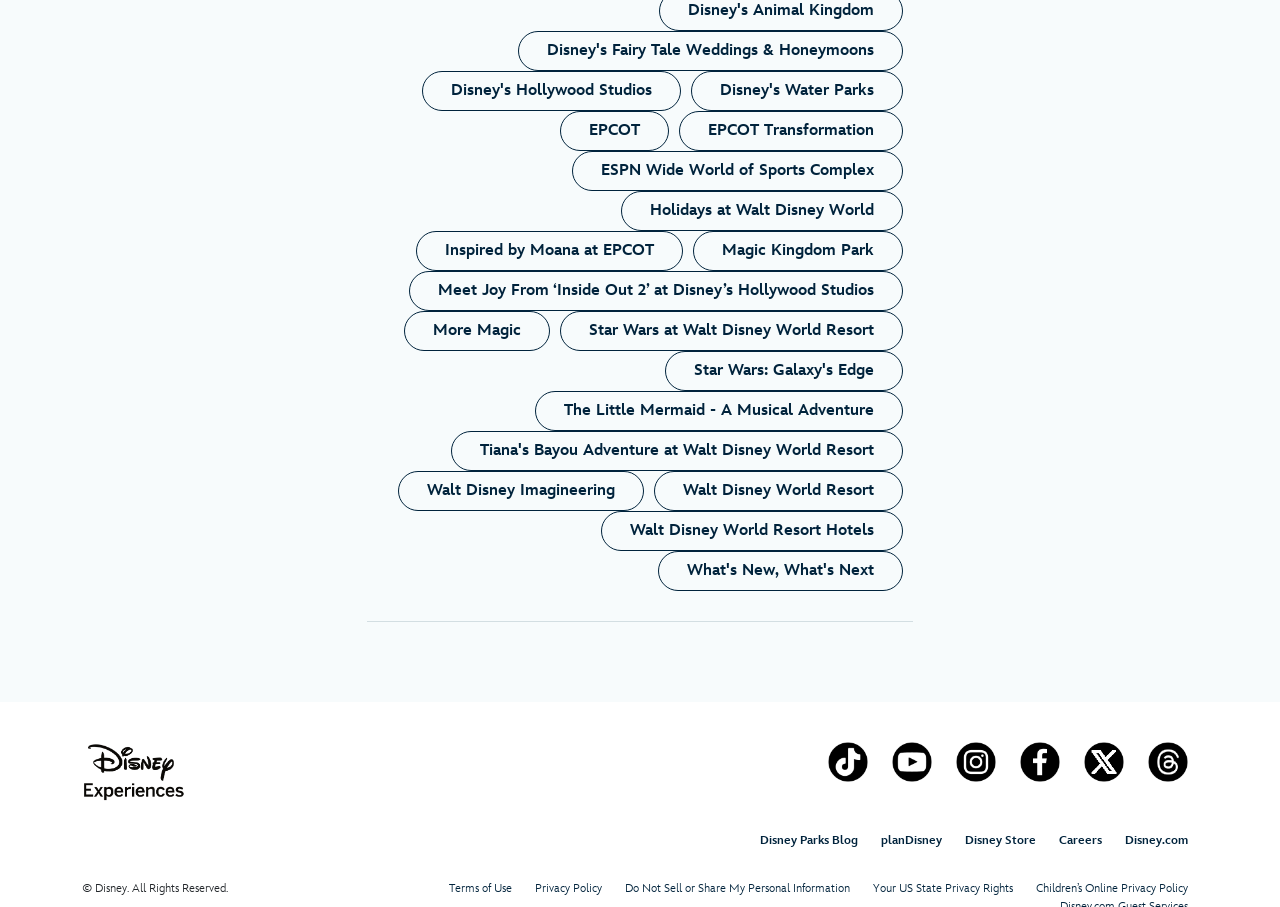Determine the bounding box coordinates of the region I should click to achieve the following instruction: "Explore EPCOT". Ensure the bounding box coordinates are four float numbers between 0 and 1, i.e., [left, top, right, bottom].

[0.438, 0.123, 0.523, 0.167]